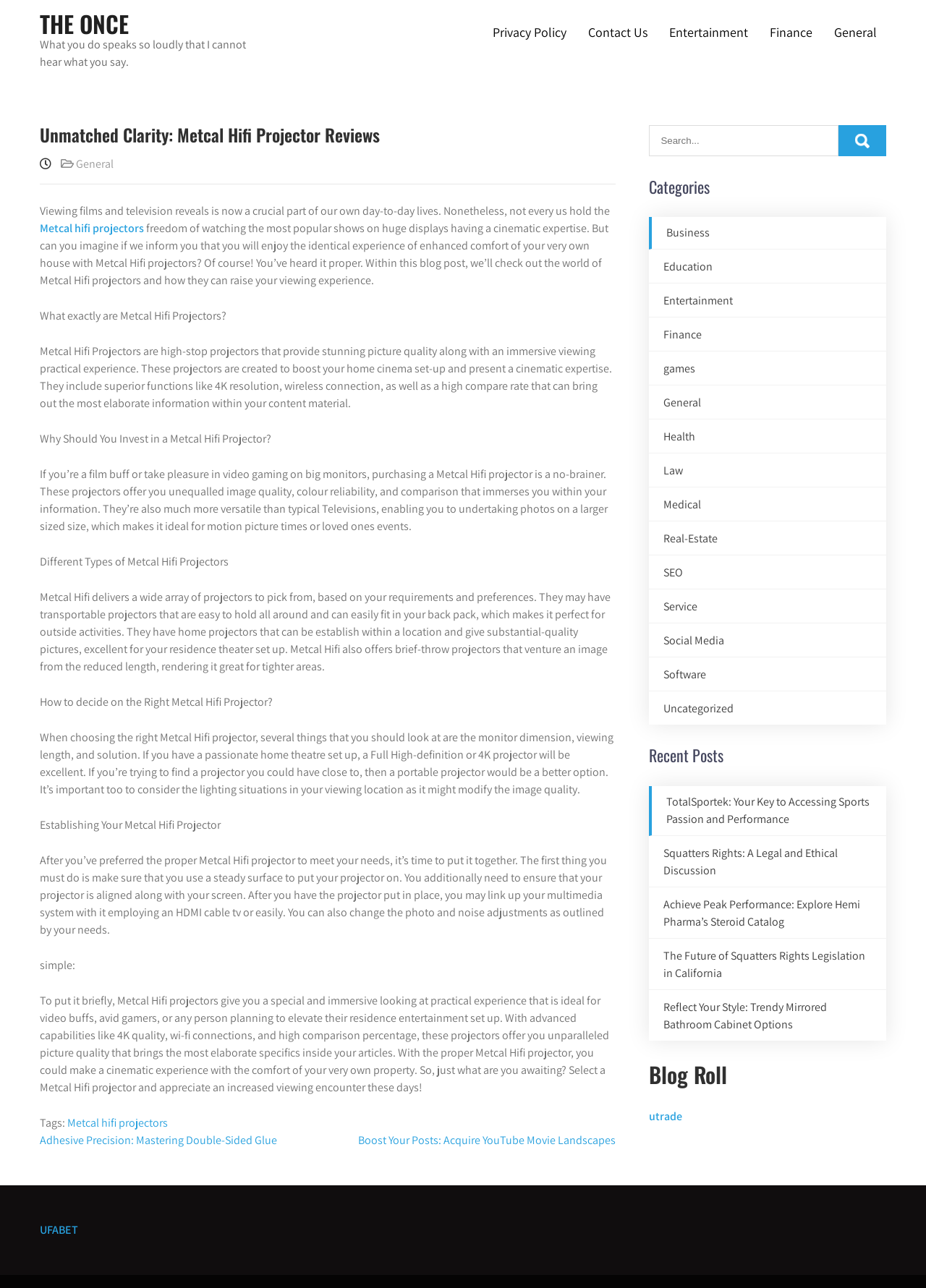Determine the bounding box coordinates of the clickable region to execute the instruction: "View the 'Entertainment' category". The coordinates should be four float numbers between 0 and 1, denoted as [left, top, right, bottom].

[0.717, 0.228, 0.792, 0.239]